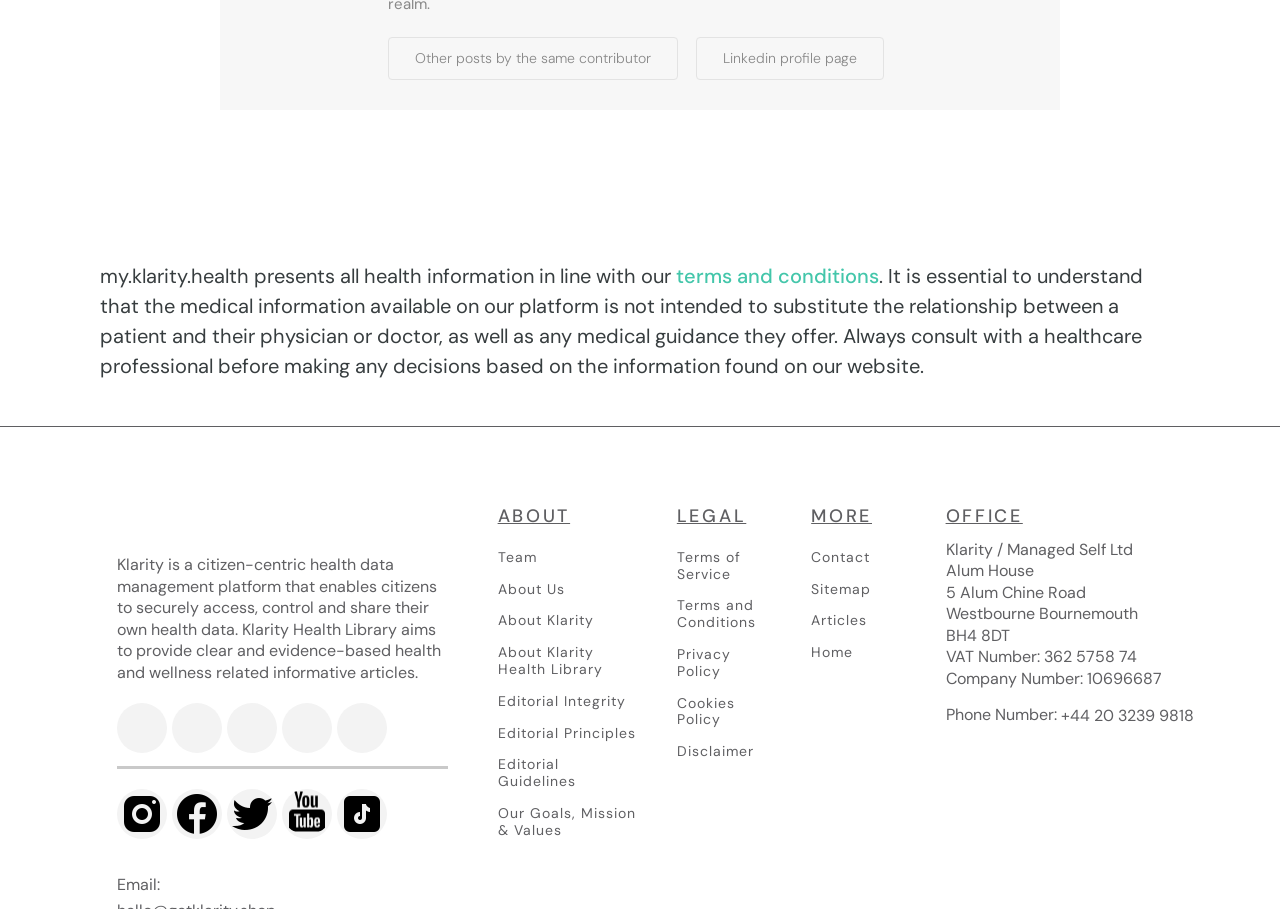What is the purpose of Klarity Health Library?
Please respond to the question thoroughly and include all relevant details.

Based on the static text element with the content 'Klarity Health Library aims to provide clear and evidence-based health and wellness related informative articles.', it can be inferred that the purpose of Klarity Health Library is to provide clear and evidence-based health information.